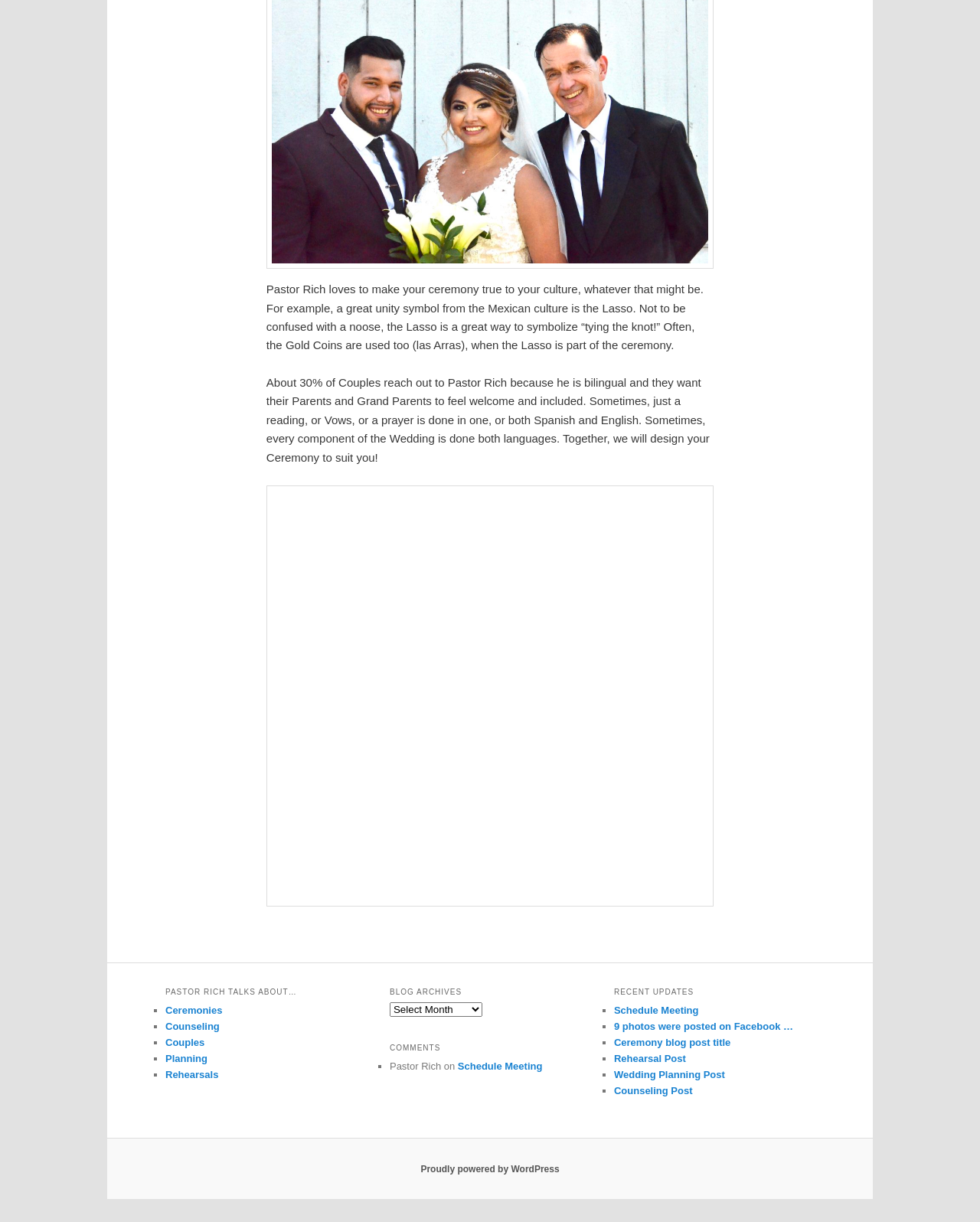Locate the bounding box coordinates of the clickable region necessary to complete the following instruction: "Click on the 'Schedule Meeting' link". Provide the coordinates in the format of four float numbers between 0 and 1, i.e., [left, top, right, bottom].

[0.467, 0.867, 0.553, 0.877]